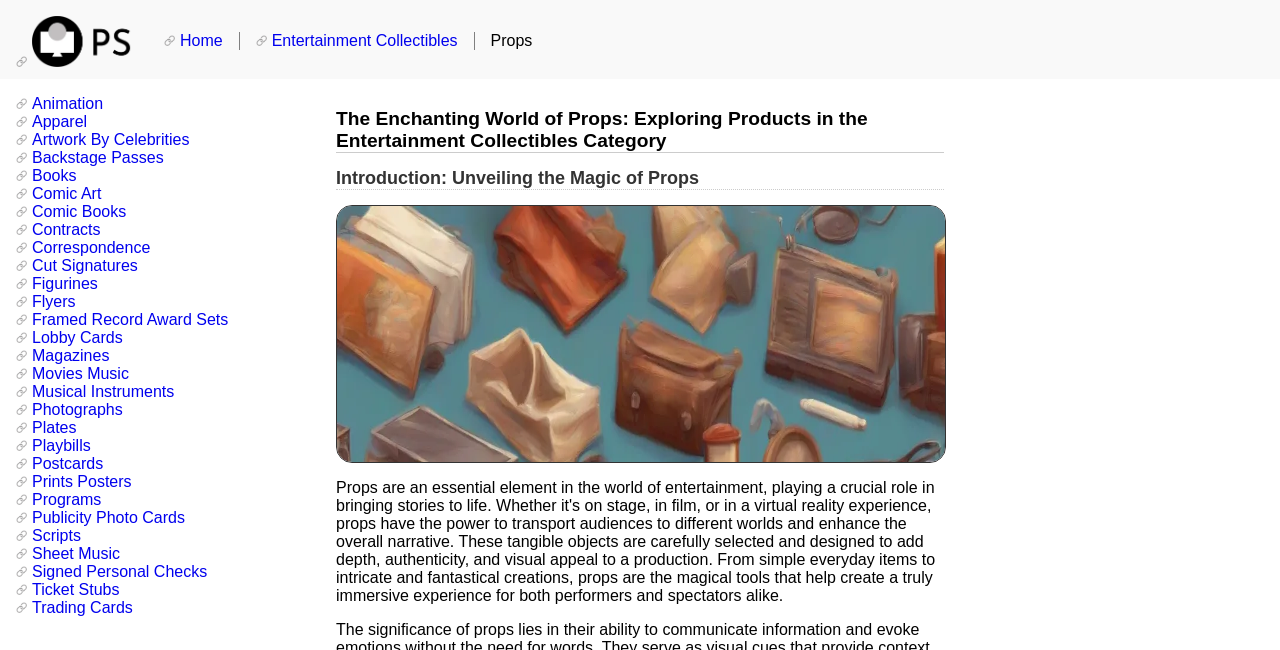Given the description of the UI element: "Ticket Stubs", predict the bounding box coordinates in the form of [left, top, right, bottom], with each value being a float between 0 and 1.

[0.012, 0.894, 0.093, 0.92]